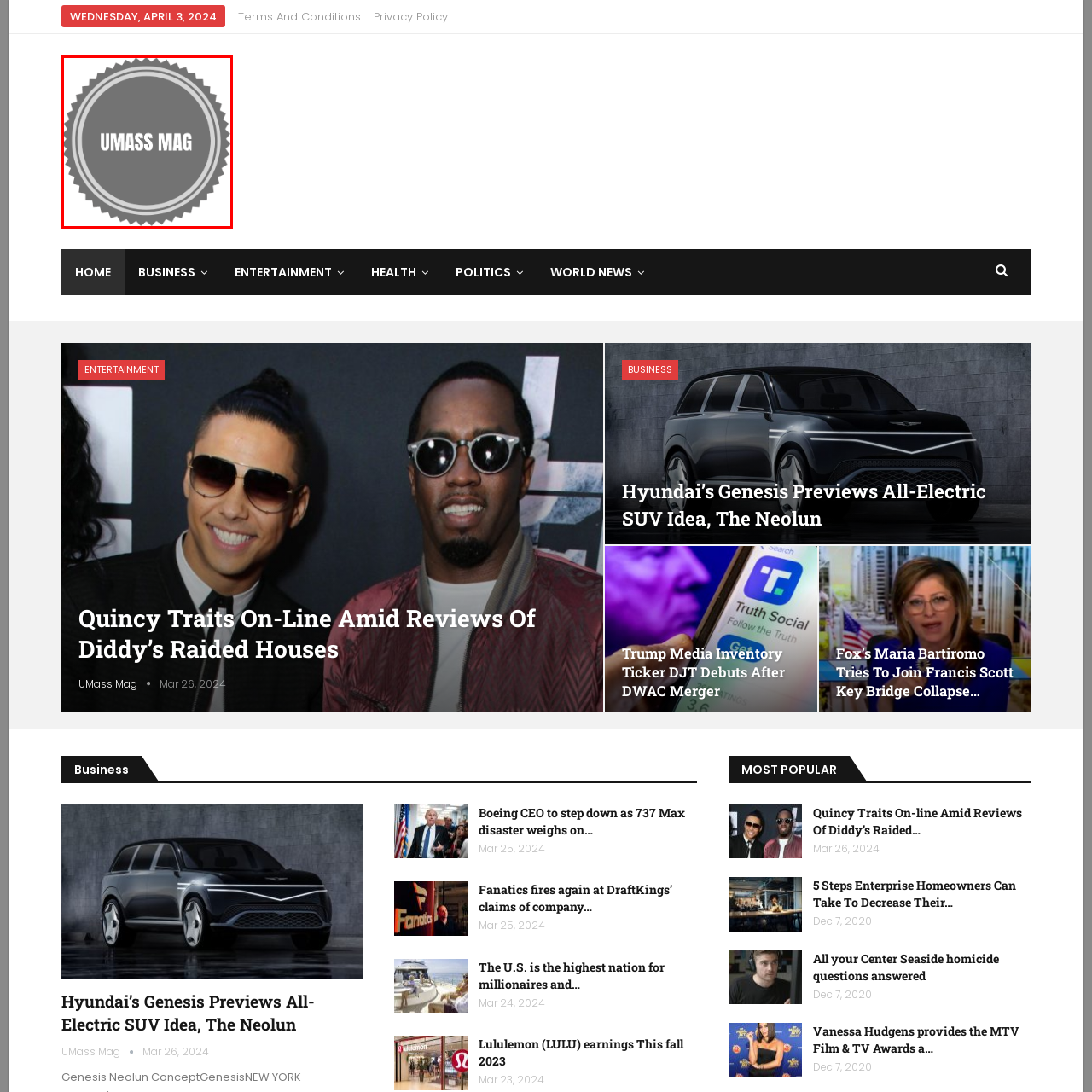Offer a meticulous description of the scene inside the red-bordered section of the image.

The image features a circular gray logo for "UMASS MAG," the magazine related to the University of Massachusetts. The design includes a starburst pattern around the edge, emphasizing the magazine's brand identity. The bold, white text centrally displays "UMASS MAG," making it easily recognizable. This logo likely represents the publication’s commitment to showcasing news, stories, and events related to the university community and its alumni.